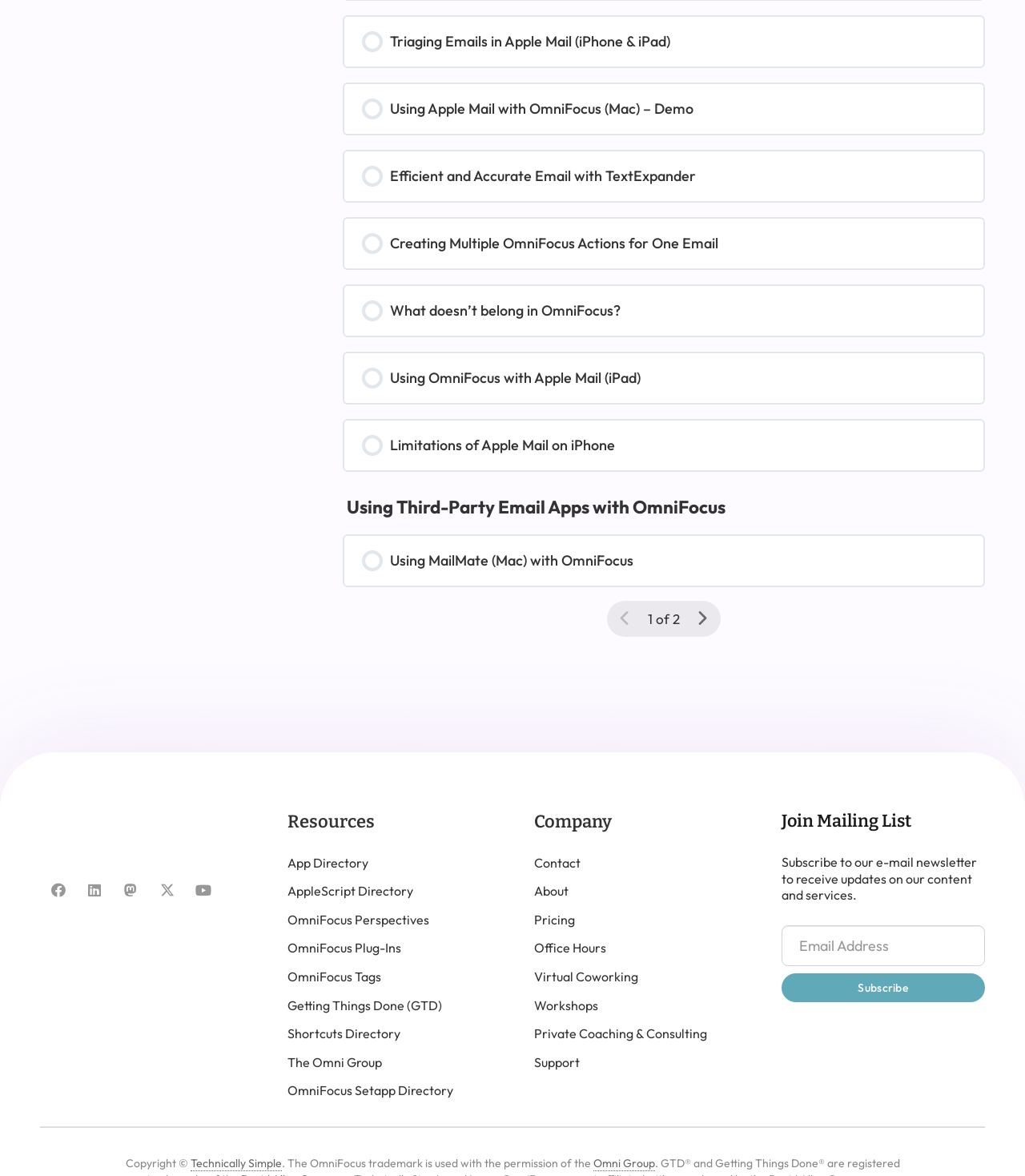What is the purpose of the 'Contact' link in the 'Company' section?
Please provide a single word or phrase as your answer based on the screenshot.

To contact the company